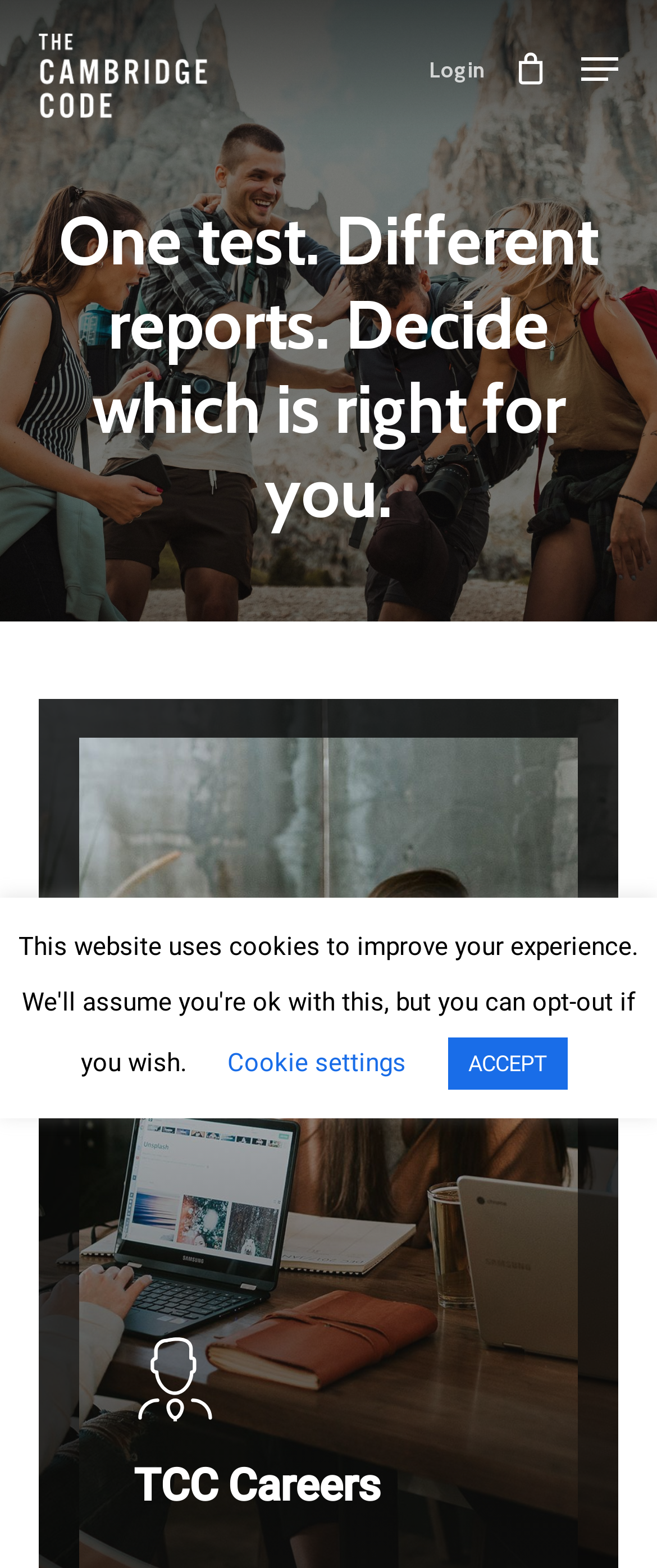Please answer the following question using a single word or phrase: 
How many reports are mentioned on the webpage?

Three